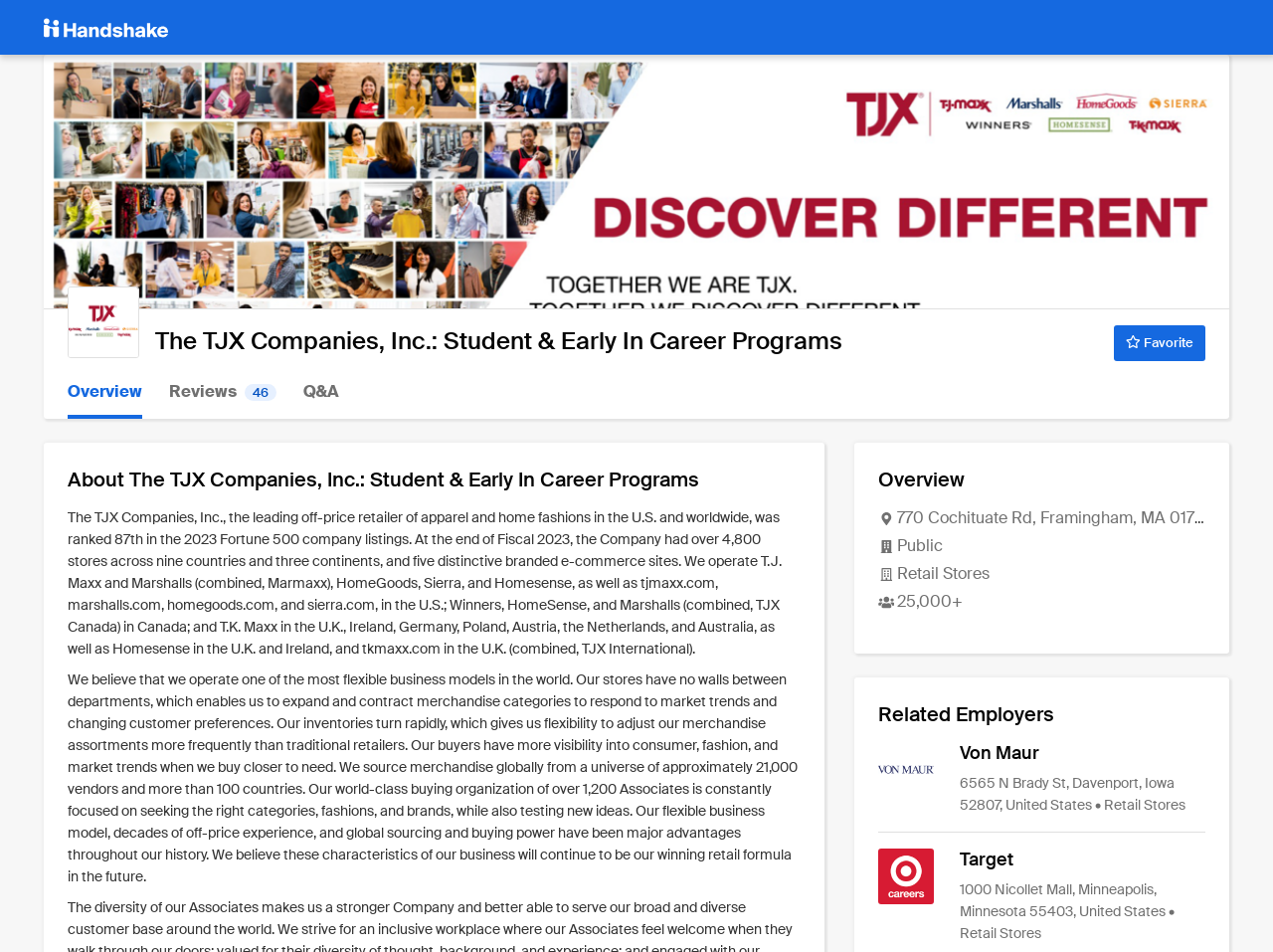What is the name of a related employer?
Please answer the question with as much detail and depth as you can.

The name of a related employer can be found in the link element with the text 'Von Maur' which is listed under the heading 'Related Employers'.